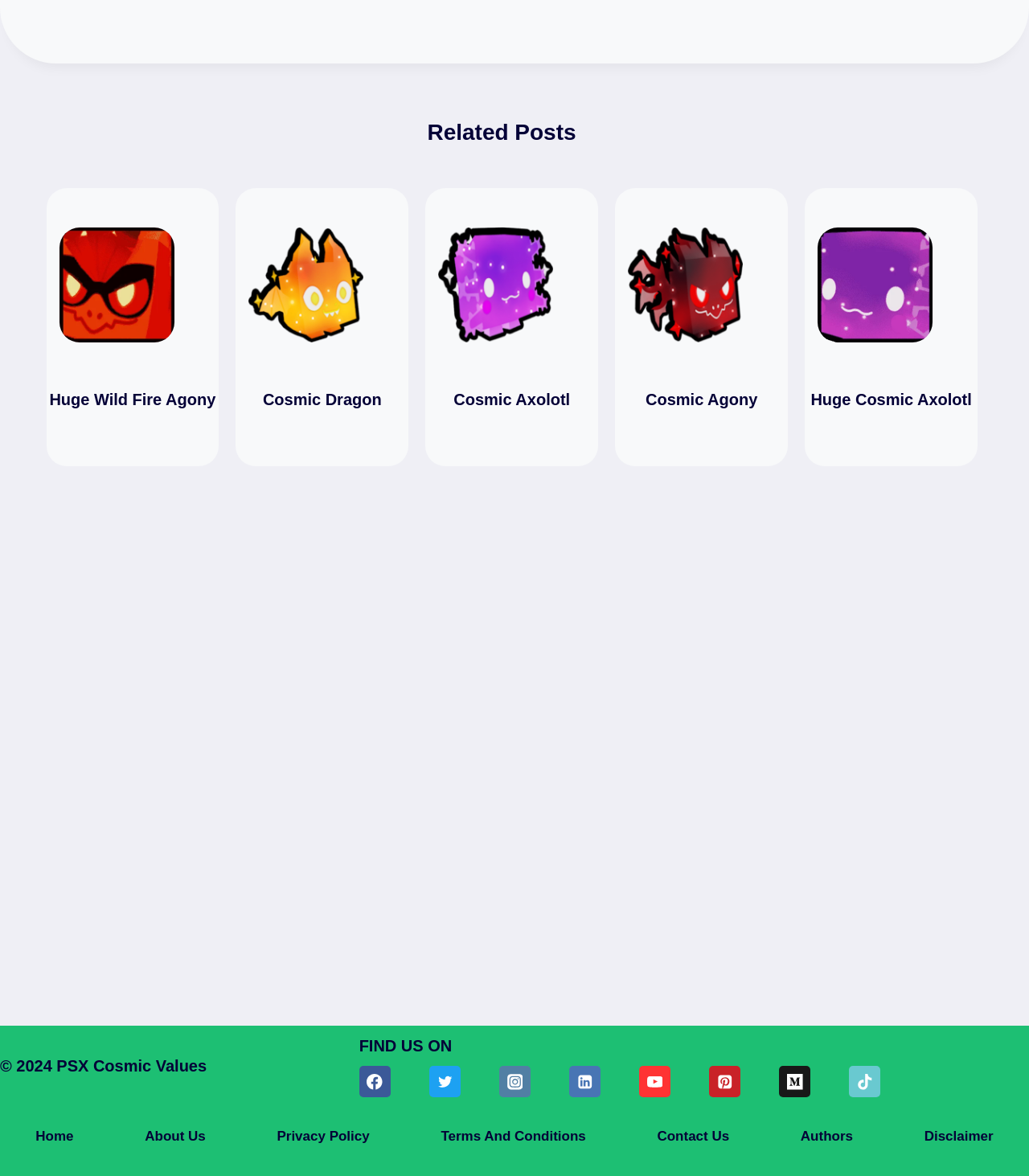Identify the bounding box coordinates of the part that should be clicked to carry out this instruction: "Follow the 'Facebook' social media link".

[0.349, 0.907, 0.379, 0.933]